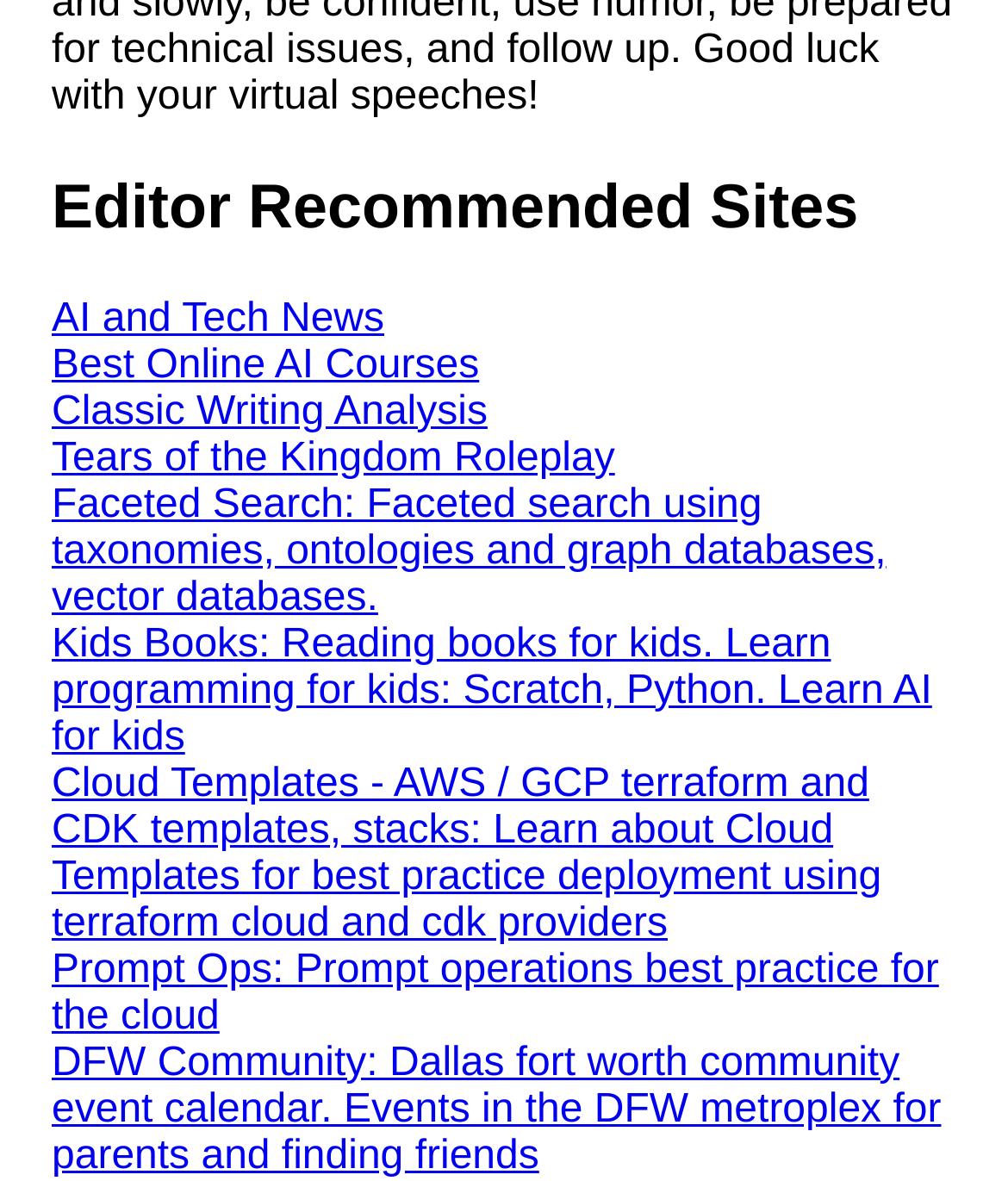Locate the bounding box coordinates of the clickable area needed to fulfill the instruction: "Check DFW Community events".

[0.051, 0.881, 0.934, 0.997]